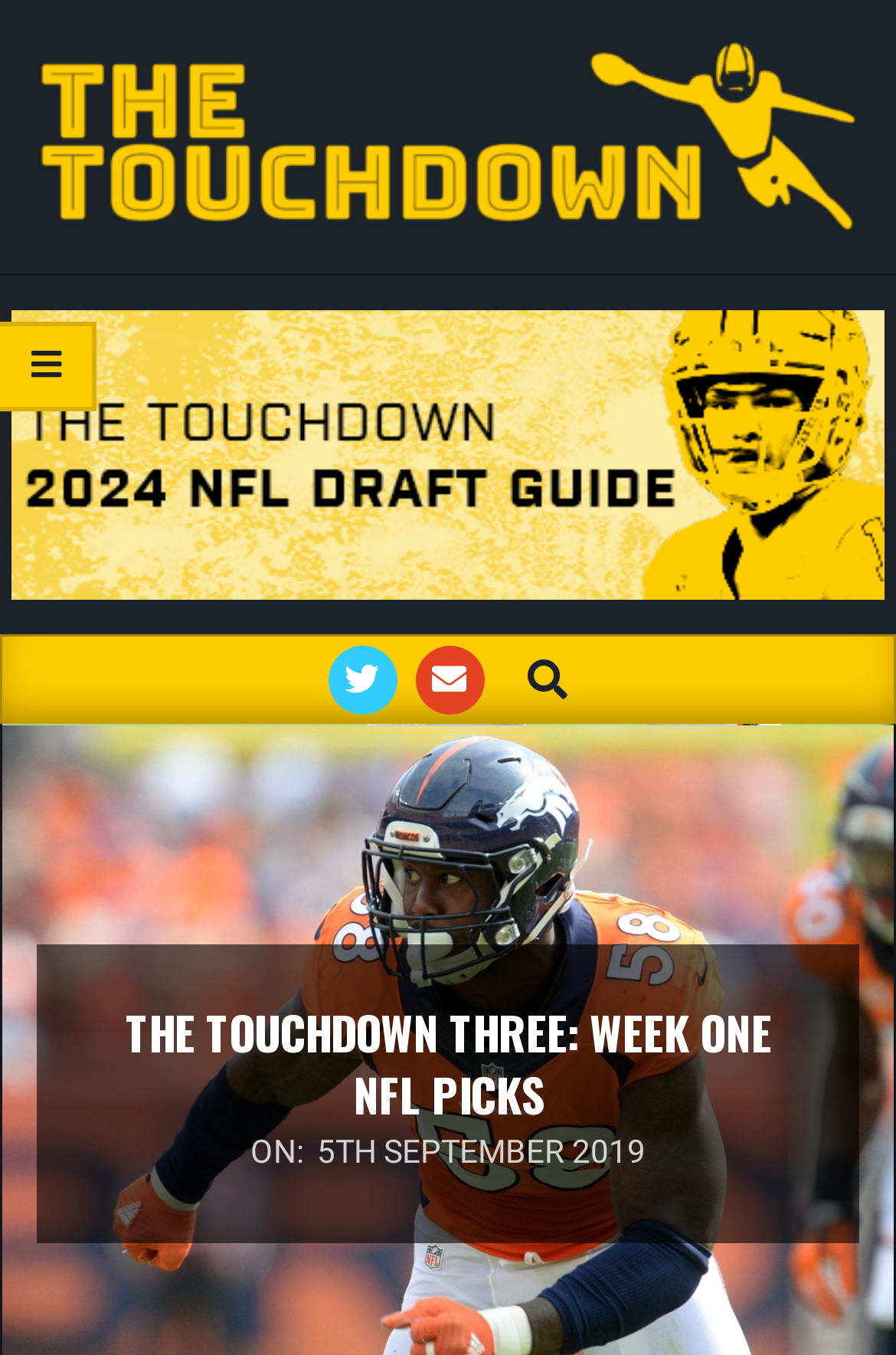Bounding box coordinates should be provided in the format (top-left x, top-left y, bottom-right x, bottom-right y) with all values between 0 and 1. Identify the bounding box for this UI element: Menu

[0.0, 0.237, 0.108, 0.303]